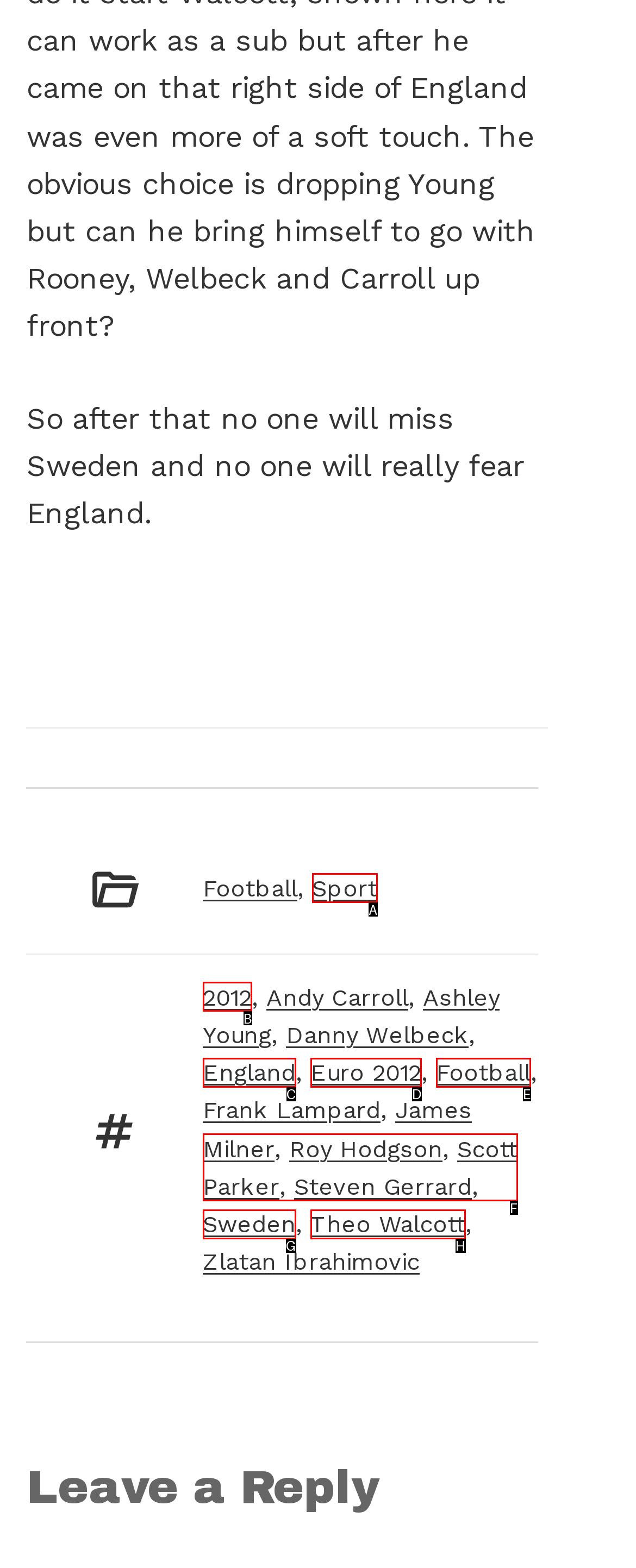Select the letter of the option that corresponds to: Dallas Towing Service
Provide the letter from the given options.

None